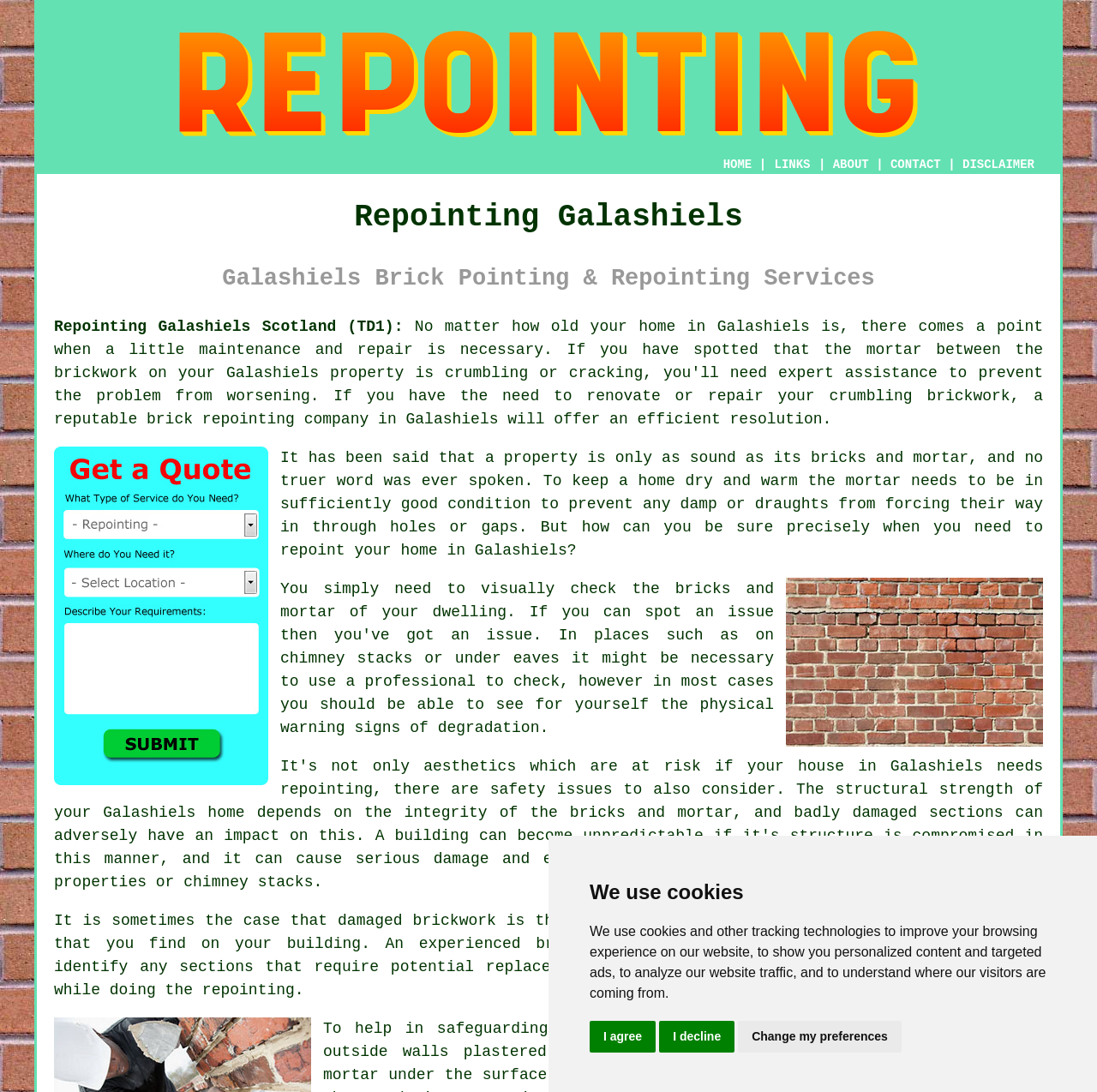Identify the bounding box coordinates necessary to click and complete the given instruction: "Click ABOUT".

[0.759, 0.144, 0.792, 0.157]